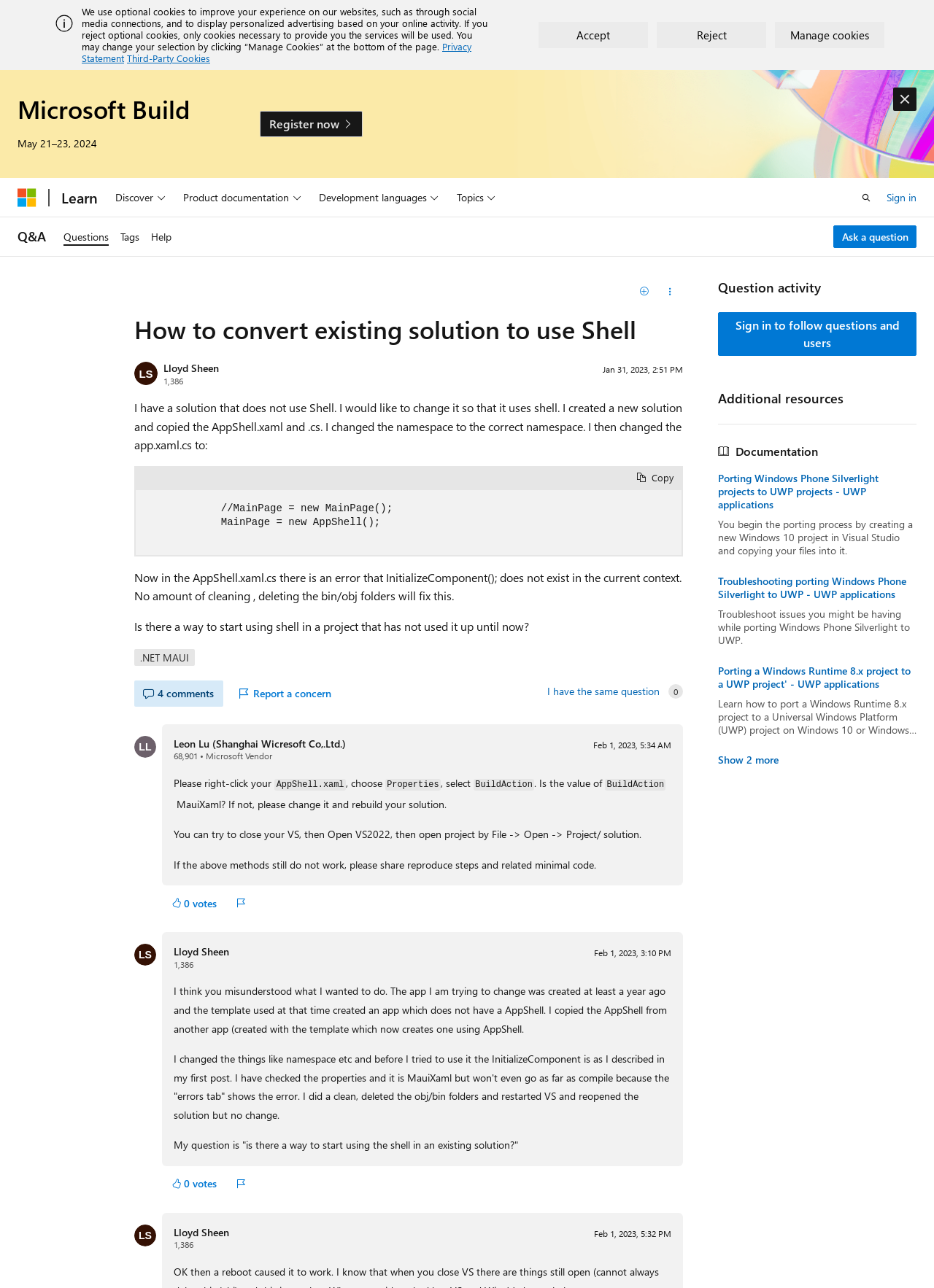Give the bounding box coordinates for the element described by: "Show 2 more".

[0.769, 0.586, 0.834, 0.595]